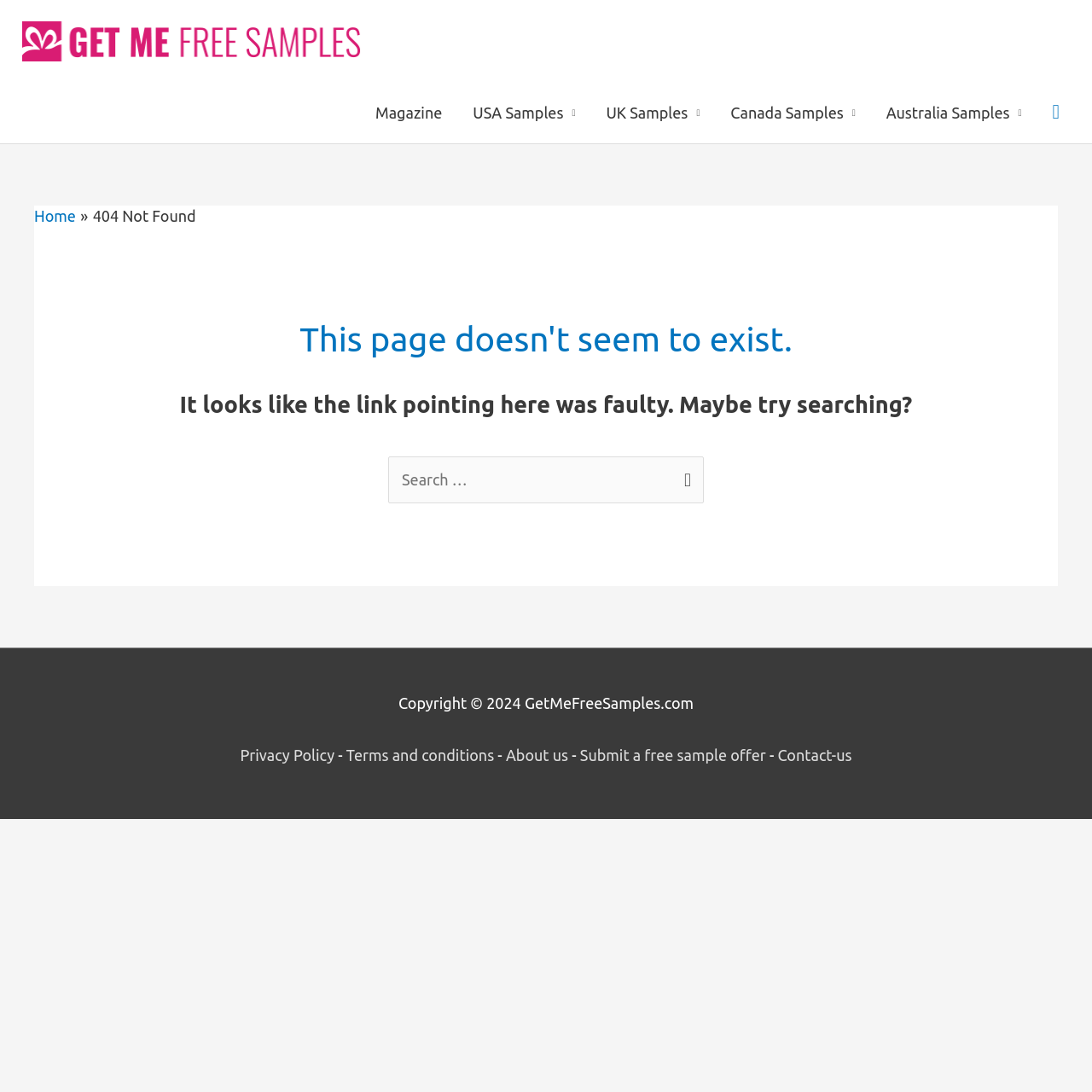What is the purpose of the search box?
Answer the question with a single word or phrase by looking at the picture.

To search for samples